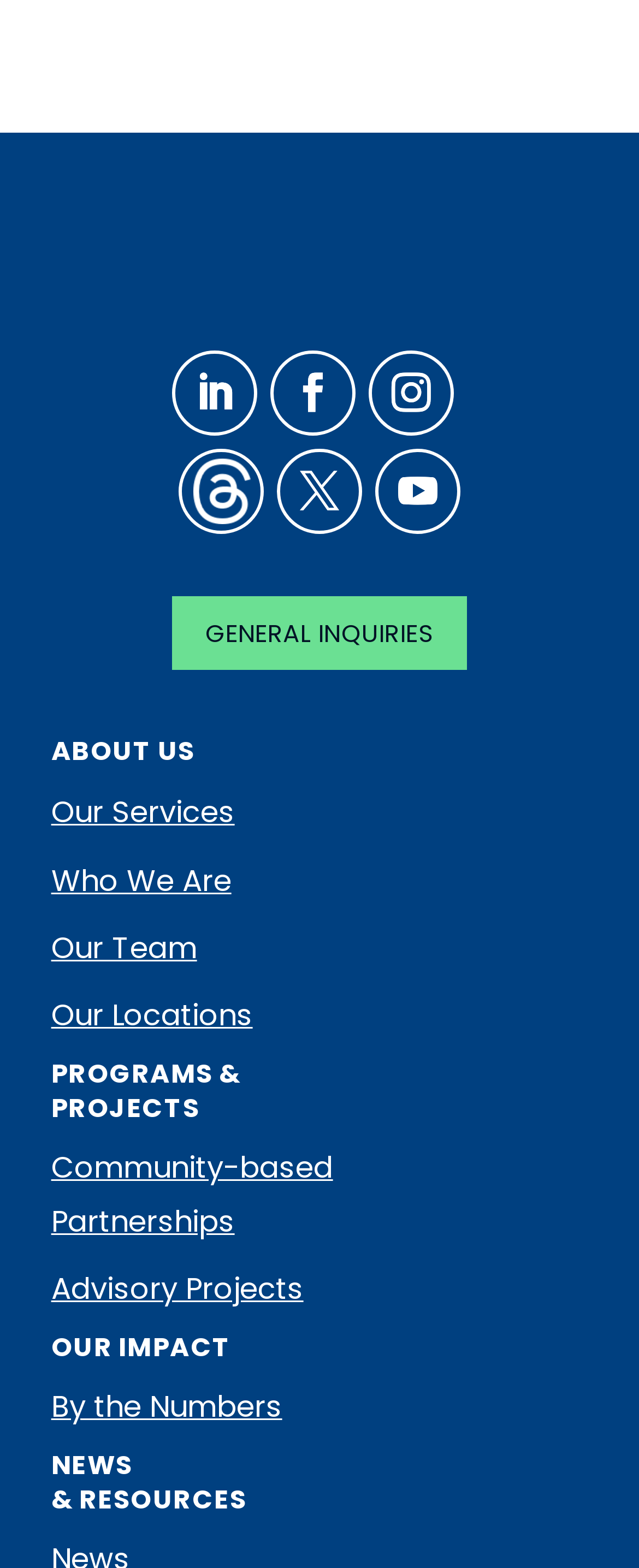Determine the bounding box coordinates in the format (top-left x, top-left y, bottom-right x, bottom-right y). Ensure all values are floating point numbers between 0 and 1. Identify the bounding box of the UI element described by: Our Services

[0.08, 0.505, 0.367, 0.531]